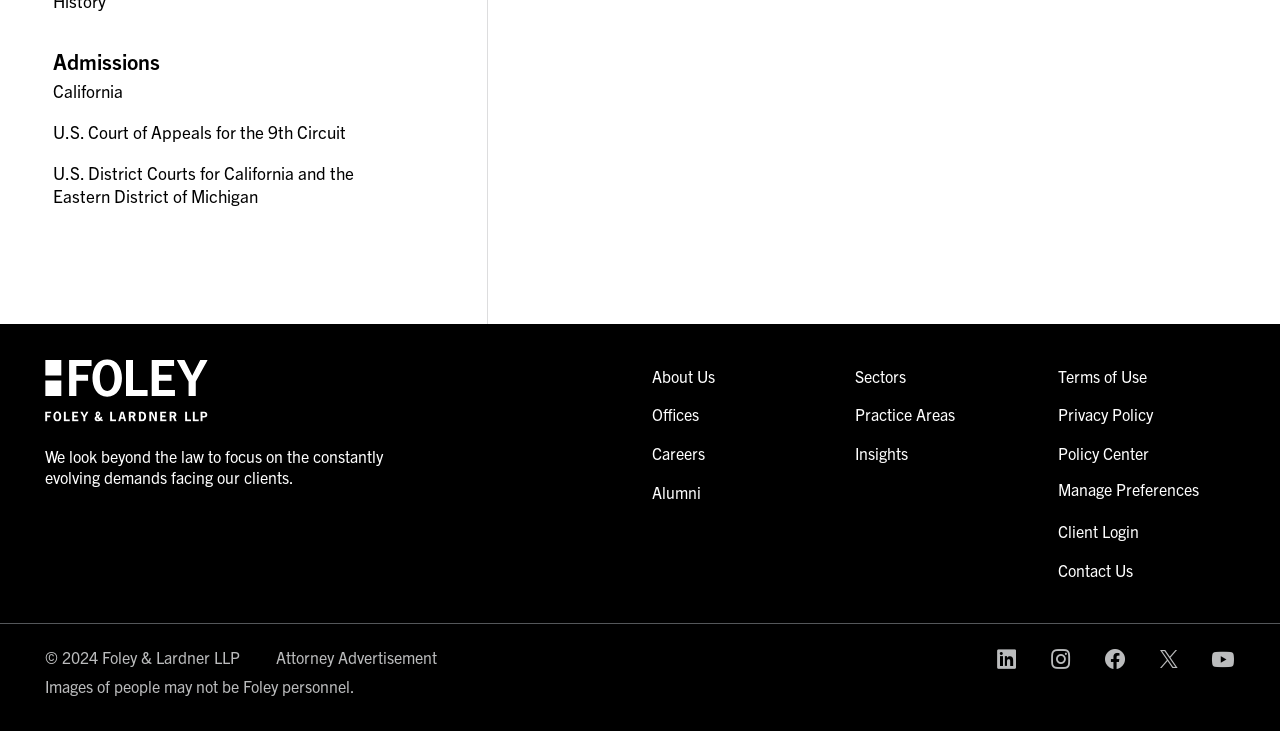Give a one-word or short-phrase answer to the following question: 
What is the purpose of the 'Manage Preferences' link?

To manage preferences